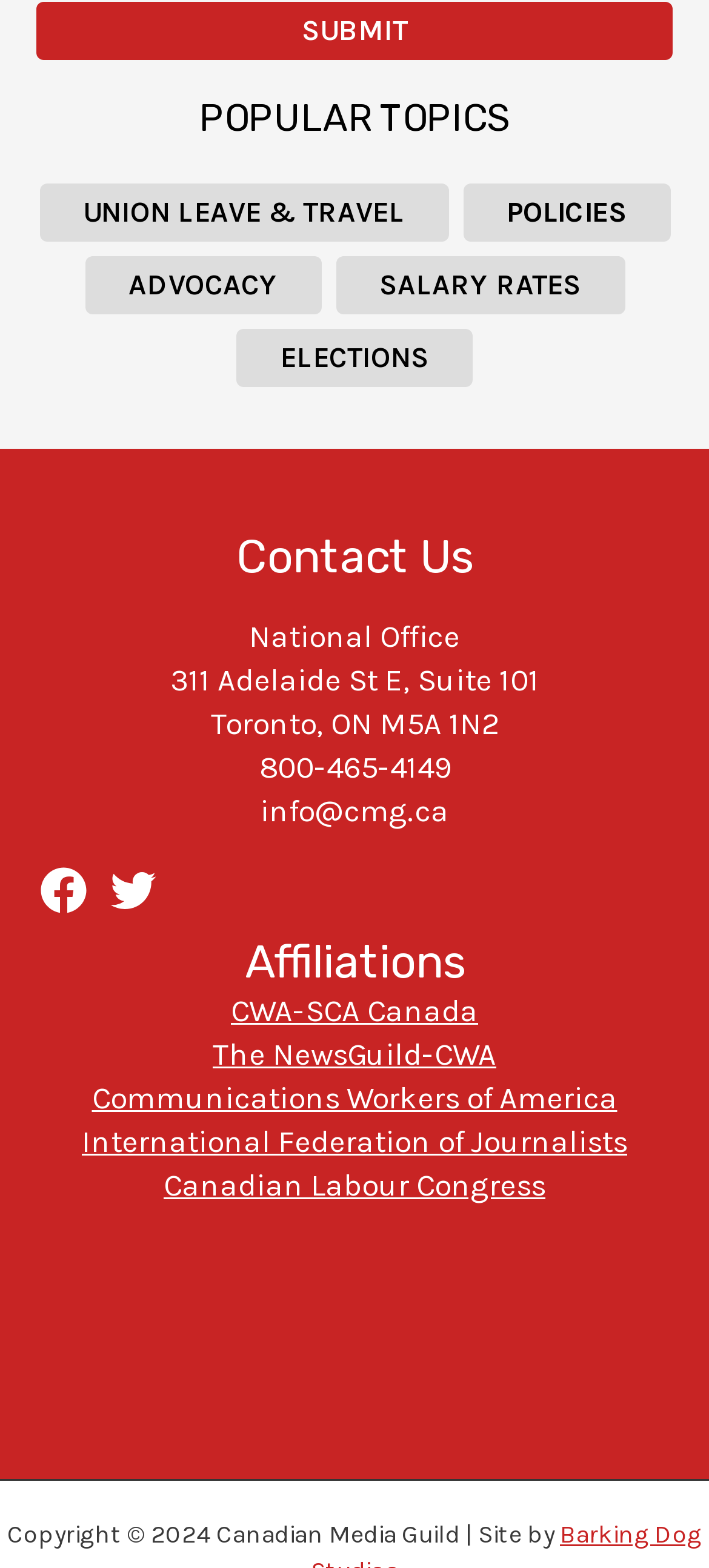Find the bounding box coordinates of the element's region that should be clicked in order to follow the given instruction: "View the CWA-SCA Canada affiliation". The coordinates should consist of four float numbers between 0 and 1, i.e., [left, top, right, bottom].

[0.326, 0.633, 0.674, 0.656]